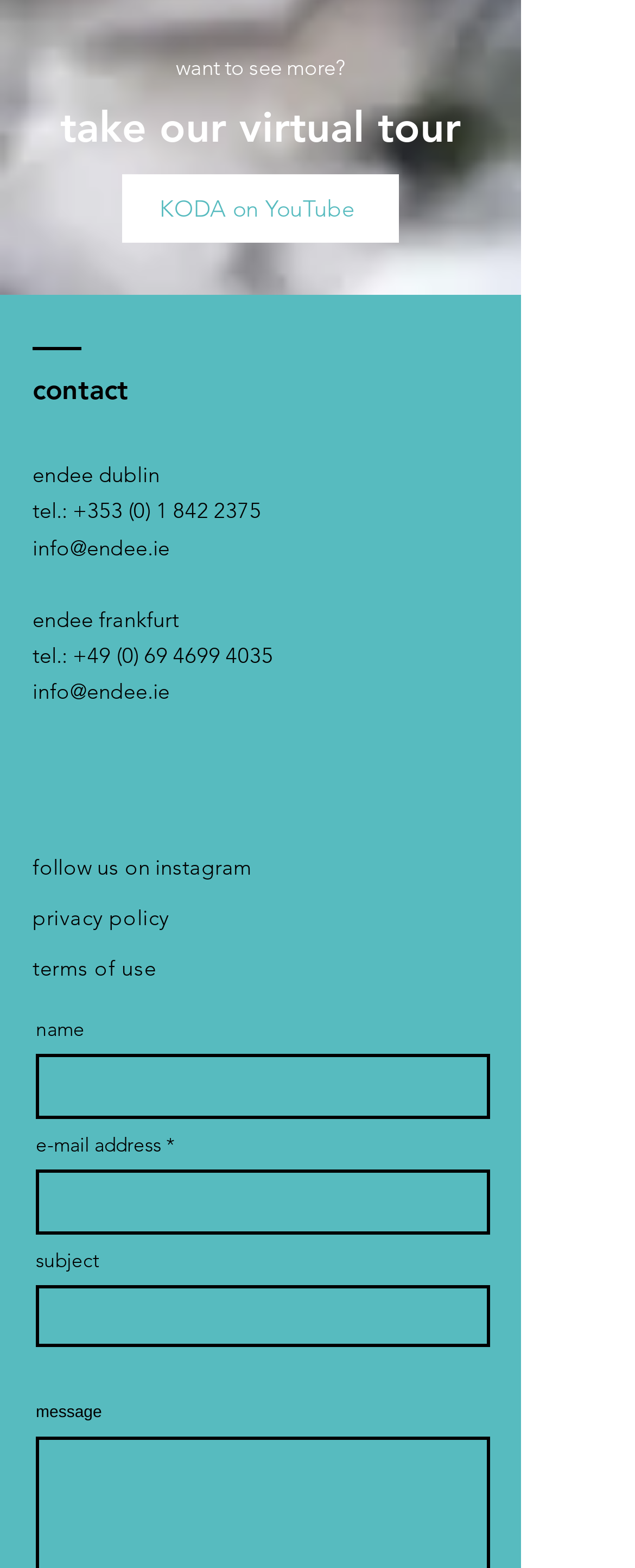What is the company name?
Using the image, elaborate on the answer with as much detail as possible.

The company name can be found in the contact information section, where it is written as 'endee dublin' and 'endee frankfurt'.